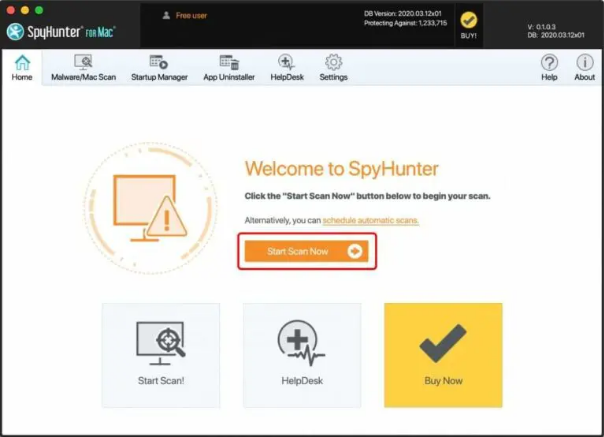Offer a meticulous description of the image.

The image displays the main interface of the SpyHunter application for Mac, welcoming users with a clear prompt. At the center, a prominent "Start Scan Now" button is highlighted in red, inviting users to initiate a malware scan on their device. Surrounding this button are various icons representing features such as "Start Scan," "HelpDesk," and "Buy Now," arranged in a user-friendly layout. The interface also includes warning graphics, reinforcing the importance of scanning for security threats. In the upper section, subscription details and version information are visible, indicating that the user is currently on a free plan. This visual setup emphasizes the ease of use and accessibility of SpyHunter for managing device security.